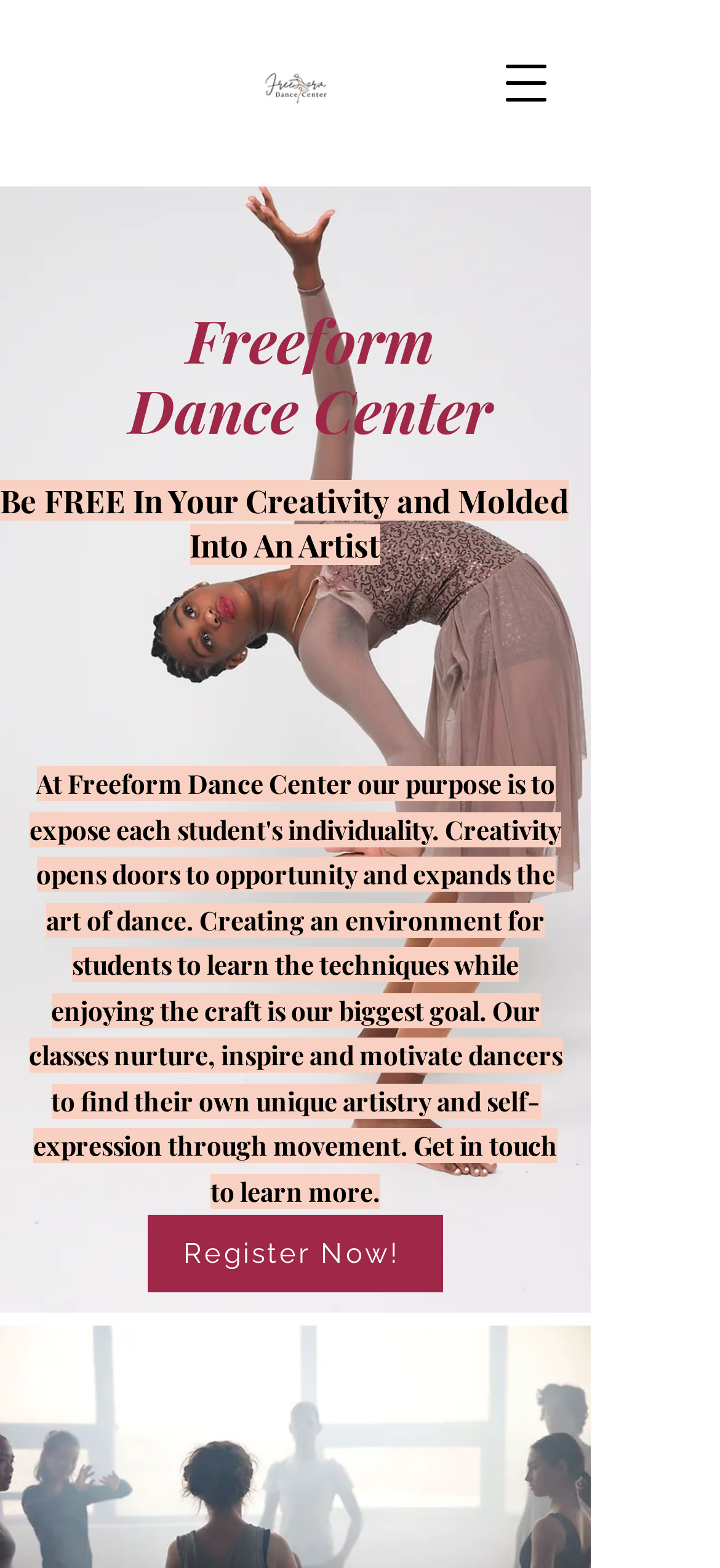What is the tagline of the dance center?
Give a thorough and detailed response to the question.

The tagline of the dance center is 'Be FREE In Your Creativity and Molded Into An Artist' which is a static text located below the main image, with a bounding box of [0.0, 0.306, 0.79, 0.36].